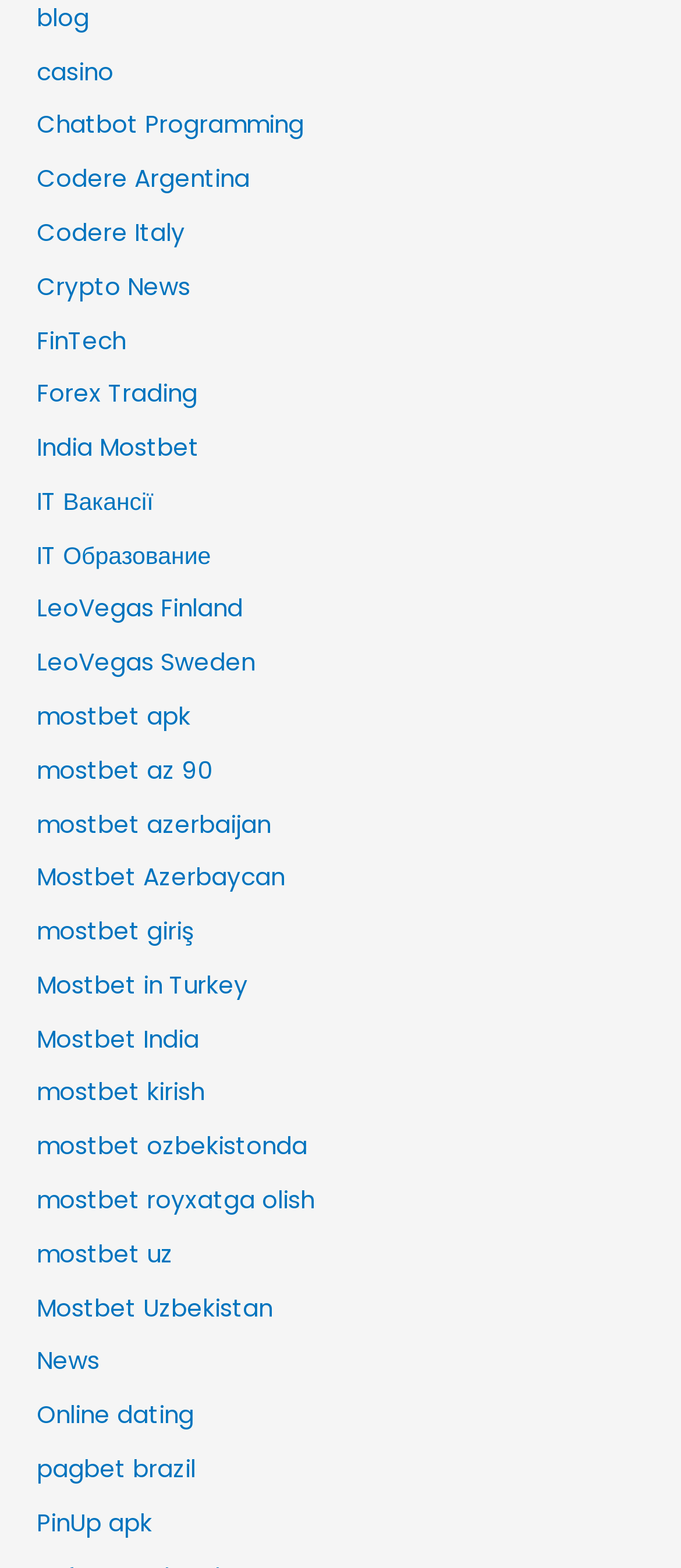Please identify the bounding box coordinates of the clickable element to fulfill the following instruction: "Visit the 'Mostbet India' page". The coordinates should be four float numbers between 0 and 1, i.e., [left, top, right, bottom].

[0.054, 0.652, 0.292, 0.673]